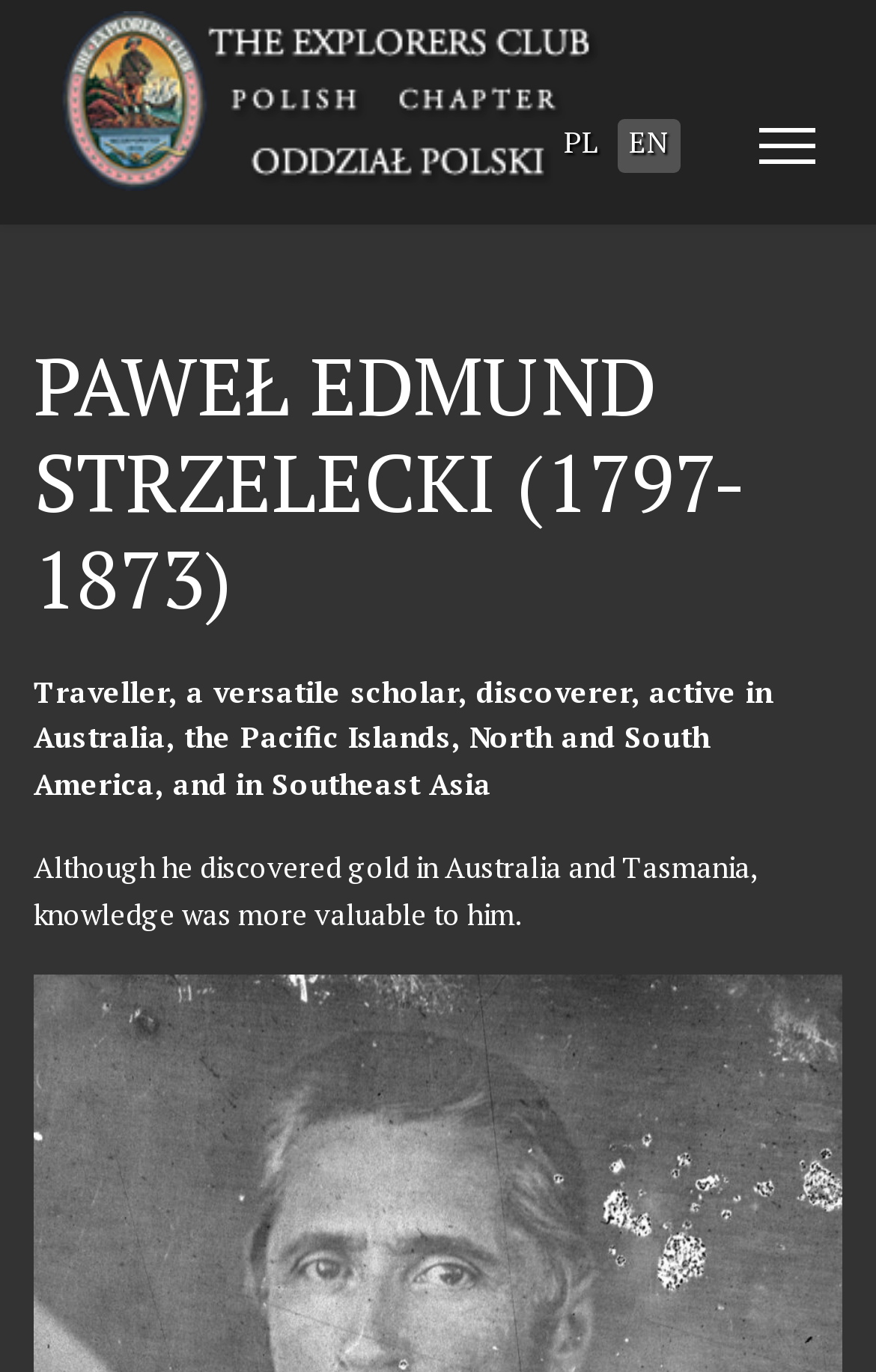What languages are available on this webpage?
Kindly offer a comprehensive and detailed response to the question.

There are two links at the top of the webpage, one labeled 'PL' and the other labeled 'EN', which likely represent Polish and English language options.